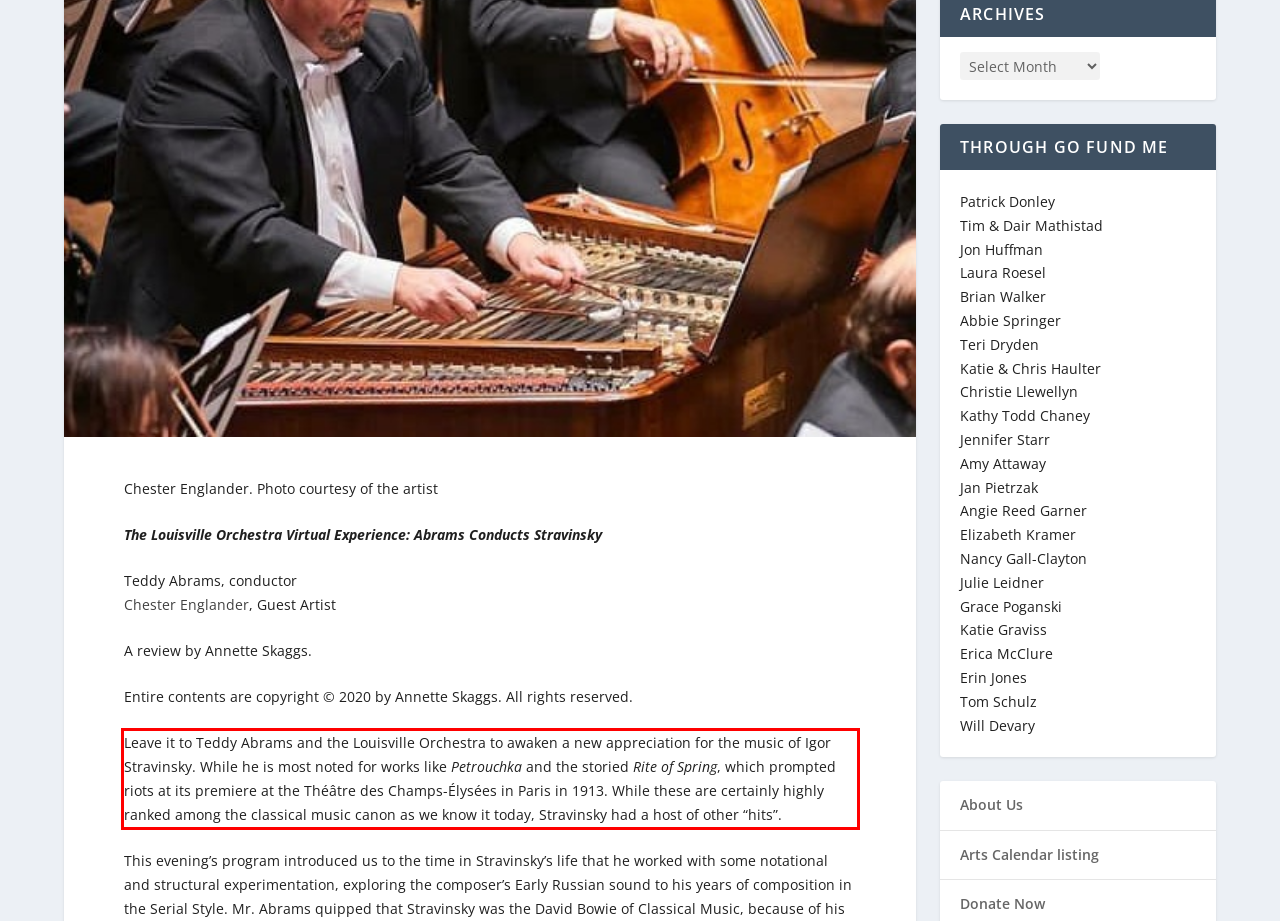Given a screenshot of a webpage with a red bounding box, please identify and retrieve the text inside the red rectangle.

Leave it to Teddy Abrams and the Louisville Orchestra to awaken a new appreciation for the music of Igor Stravinsky. While he is most noted for works like Petrouchka and the storied Rite of Spring, which prompted riots at its premiere at the Théâtre des Champs-Élysées in Paris in 1913. While these are certainly highly ranked among the classical music canon as we know it today, Stravinsky had a host of other “hits”.